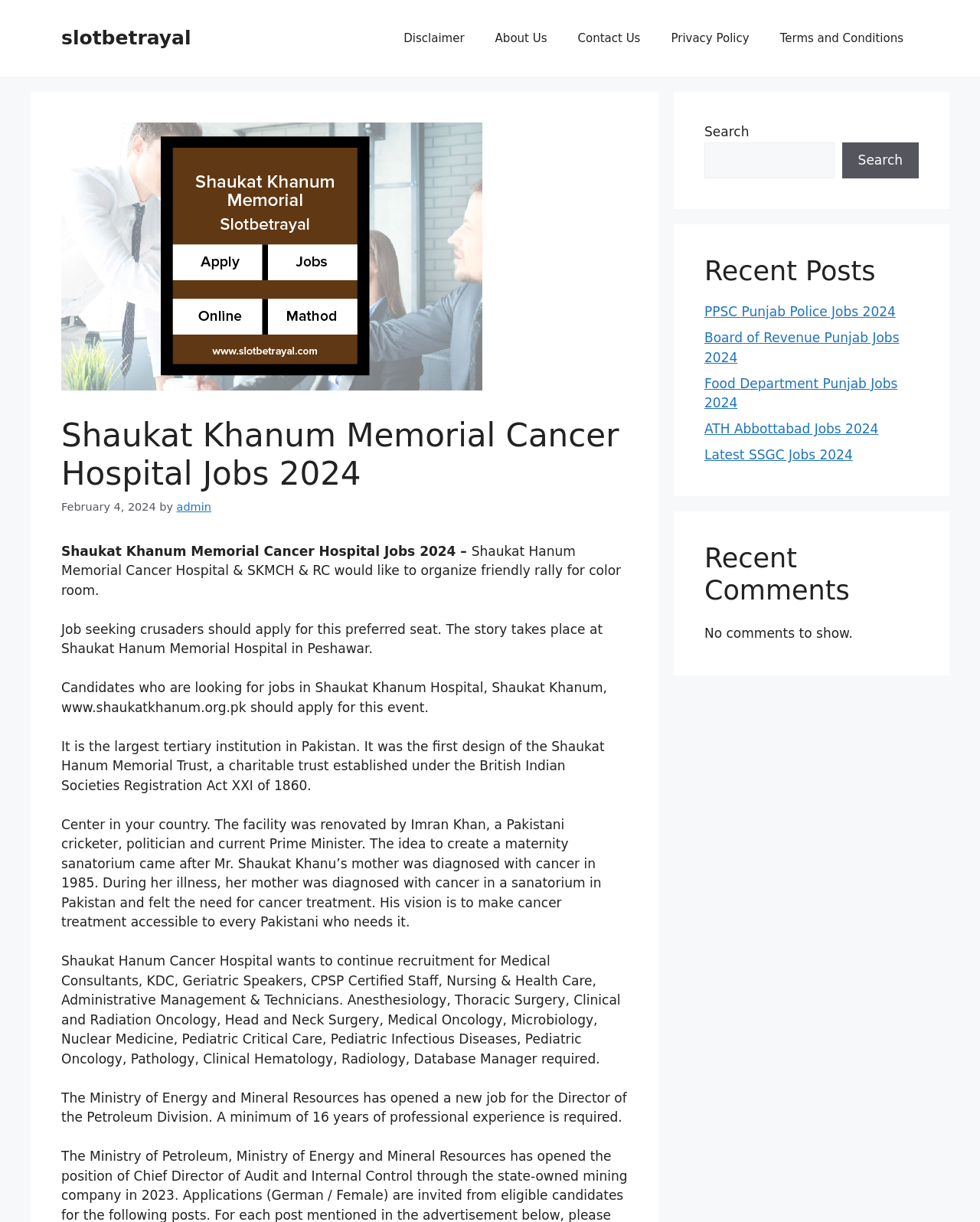Give a detailed account of the webpage.

This webpage is about Shaukat Khanum Memorial Cancer Hospital Jobs 2024. At the top, there is a banner with a link to "slotbetrayal" and a navigation menu with five links: "Disclaimer", "About Us", "Contact Us", "Privacy Policy", and "Terms and Conditions". Below the navigation menu, there is a large image related to Shaukat Khanum Memorial Cancer Hospital Jobs 2024.

The main content of the webpage is divided into several sections. The first section has a heading "Shaukat Khanum Memorial Cancer Hospital Jobs 2024" and provides information about a job rally organized by the hospital. The text describes the event and the hospital's background, including its history and mission.

Below this section, there are several paragraphs of text providing more details about the job opportunities available at the hospital, including the positions and qualifications required. The text also mentions the hospital's vision and its goal to make cancer treatment accessible to every Pakistani who needs it.

To the right of the main content, there are three complementary sections. The first section has a search box with a button to search the website. The second section has a heading "Recent Posts" and lists five links to recent job postings, including PPSC Punjab Police Jobs 2024, Board of Revenue Punjab Jobs 2024, and others. The third section has a heading "Recent Comments" but indicates that there are no comments to show.

Overall, the webpage provides information about job opportunities at Shaukat Khanum Memorial Cancer Hospital and related news and resources.